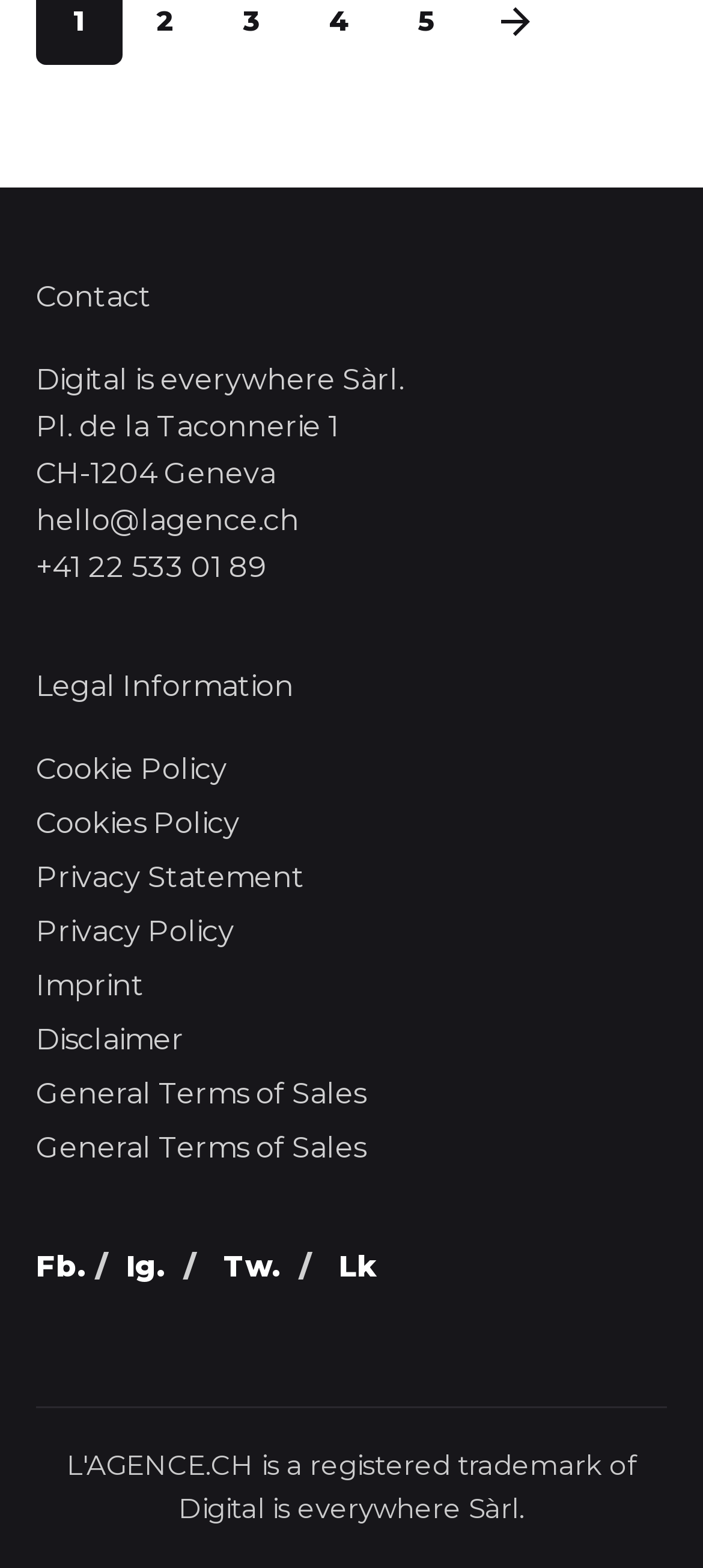Highlight the bounding box coordinates of the region I should click on to meet the following instruction: "Go to Cookie Policy".

[0.051, 0.48, 0.323, 0.502]